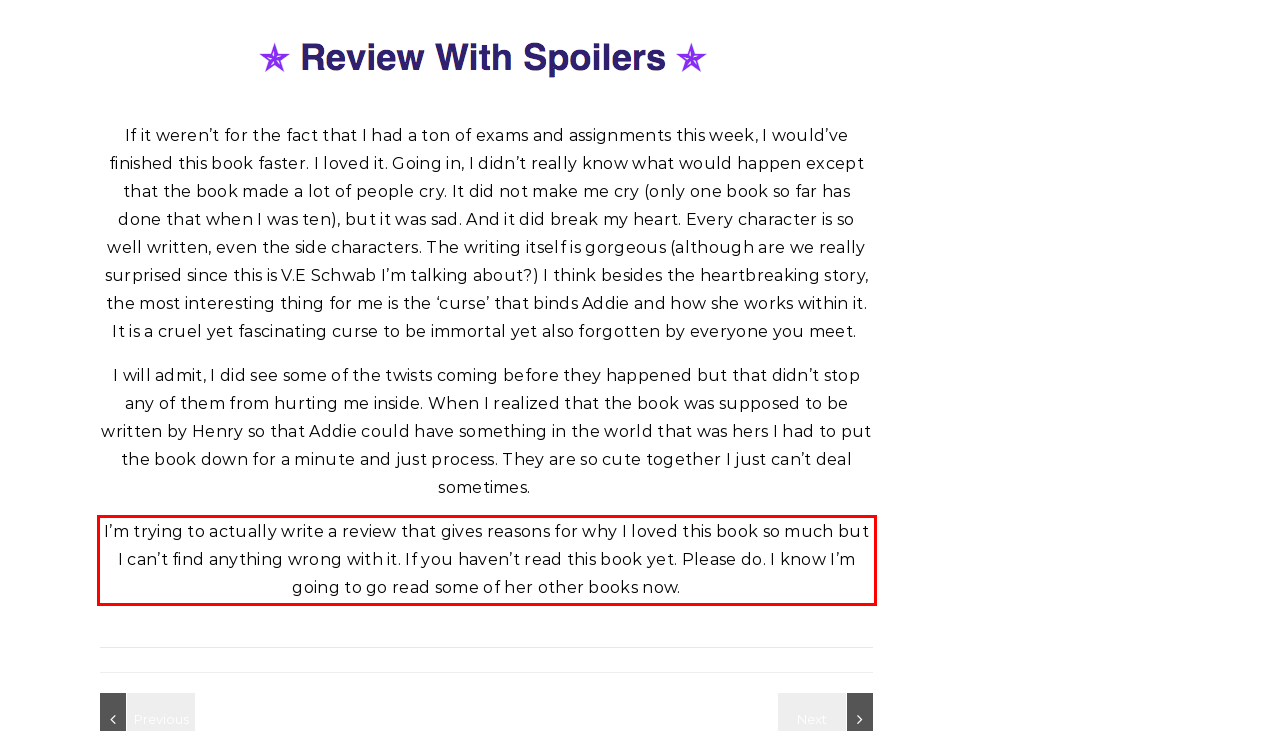Please take the screenshot of the webpage, find the red bounding box, and generate the text content that is within this red bounding box.

I’m trying to actually write a review that gives reasons for why I loved this book so much but I can’t find anything wrong with it. If you haven’t read this book yet. Please do. I know I’m going to go read some of her other books now.